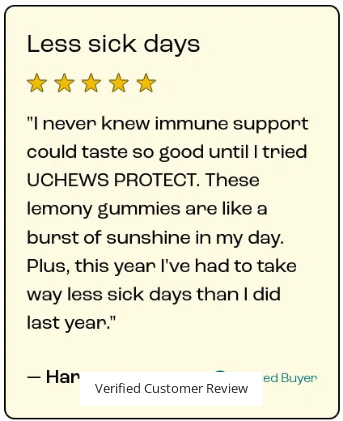Describe every significant element in the image thoroughly.

The image features a verified customer review of UCHEWS PROTECT gummies. Titled "Less sick days," it showcases a five-star rating, indicating high satisfaction. The review highlights the pleasant taste of the lemony gummies, describing them as a delightful source of immune support: “I never knew immune support could taste so good until I tried UCHEWS PROTECT. These lemony gummies are like a burst of sunshine in my day. Plus, this year I've had to take way less sick days than I did last year.” The review is attributed to a customer named Harper, emphasizing the positive impact of the product on her overall well-being and health.